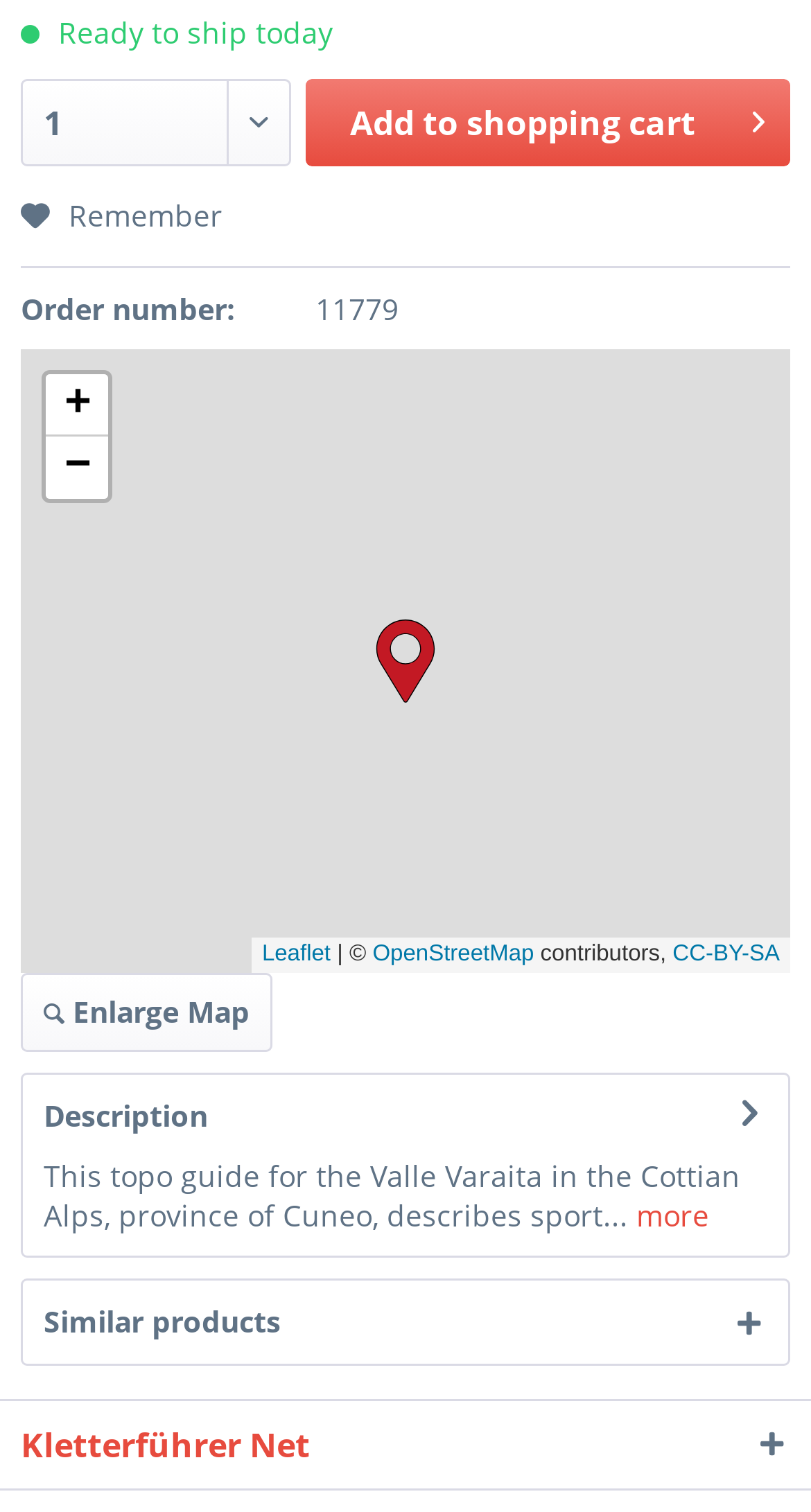Kindly determine the bounding box coordinates for the clickable area to achieve the given instruction: "View similar products".

[0.028, 0.847, 0.972, 0.902]